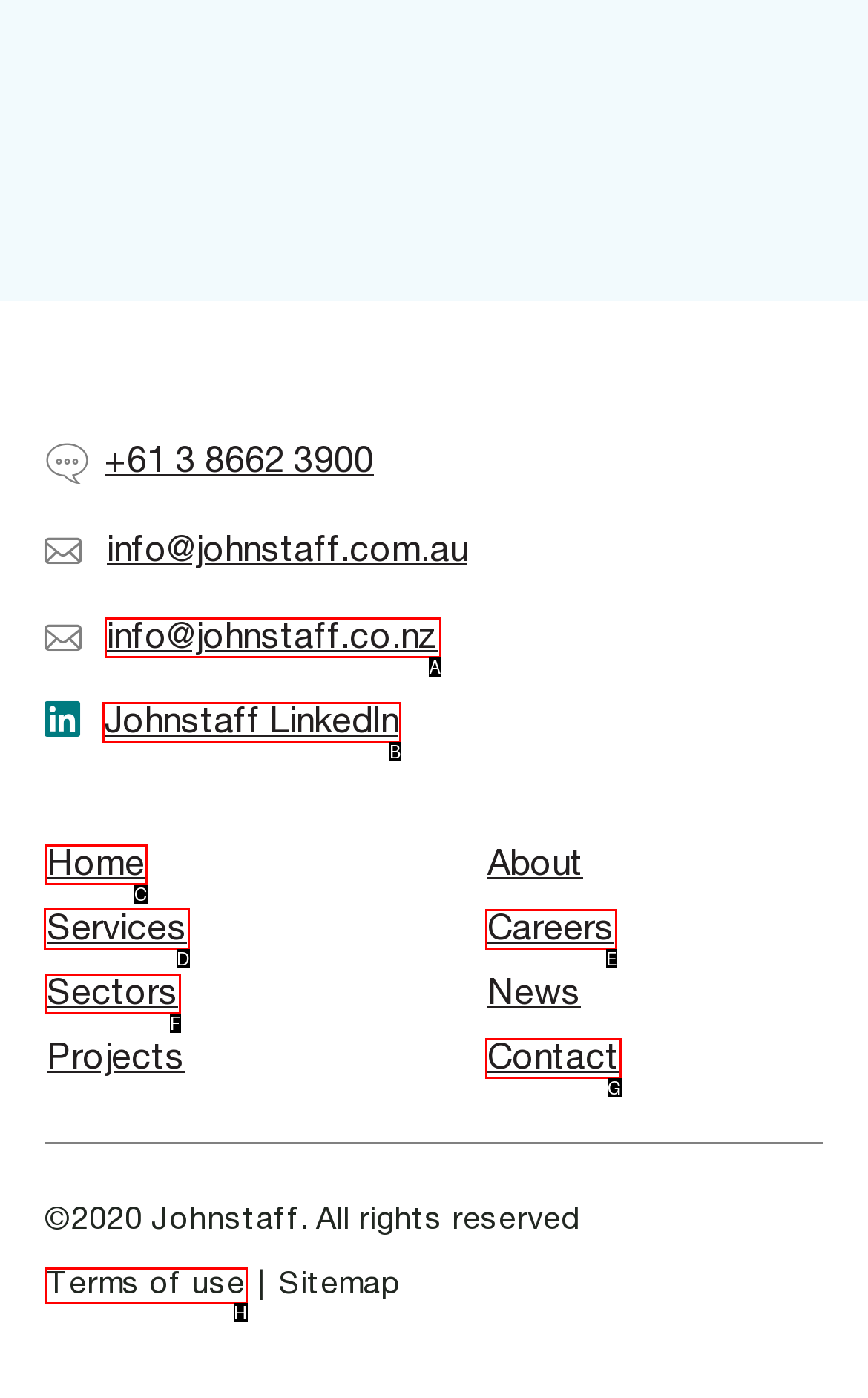To complete the instruction: Go to the Services page, which HTML element should be clicked?
Respond with the option's letter from the provided choices.

D